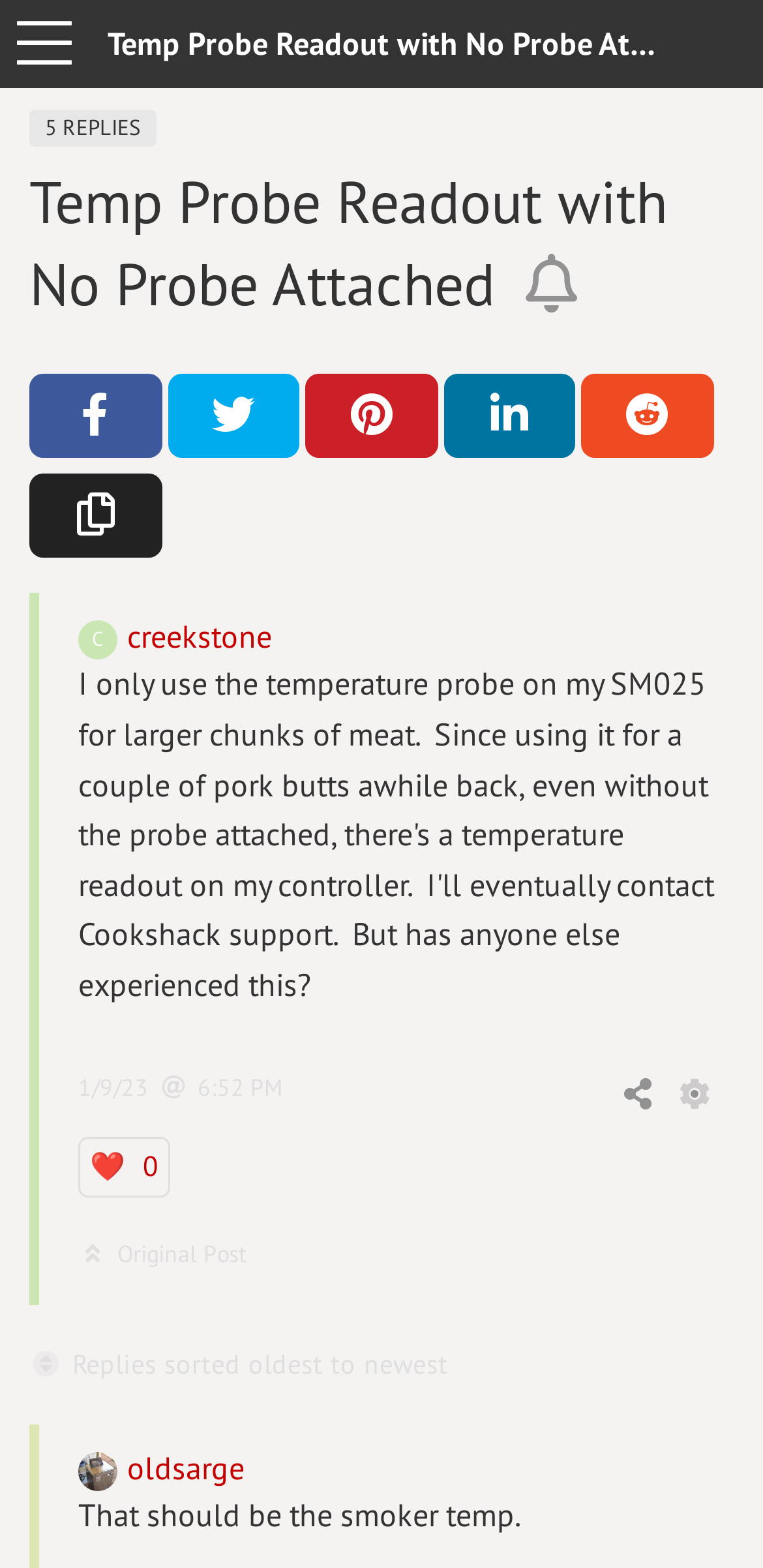Give a concise answer of one word or phrase to the question: 
What is the date of the original post?

1/9/23